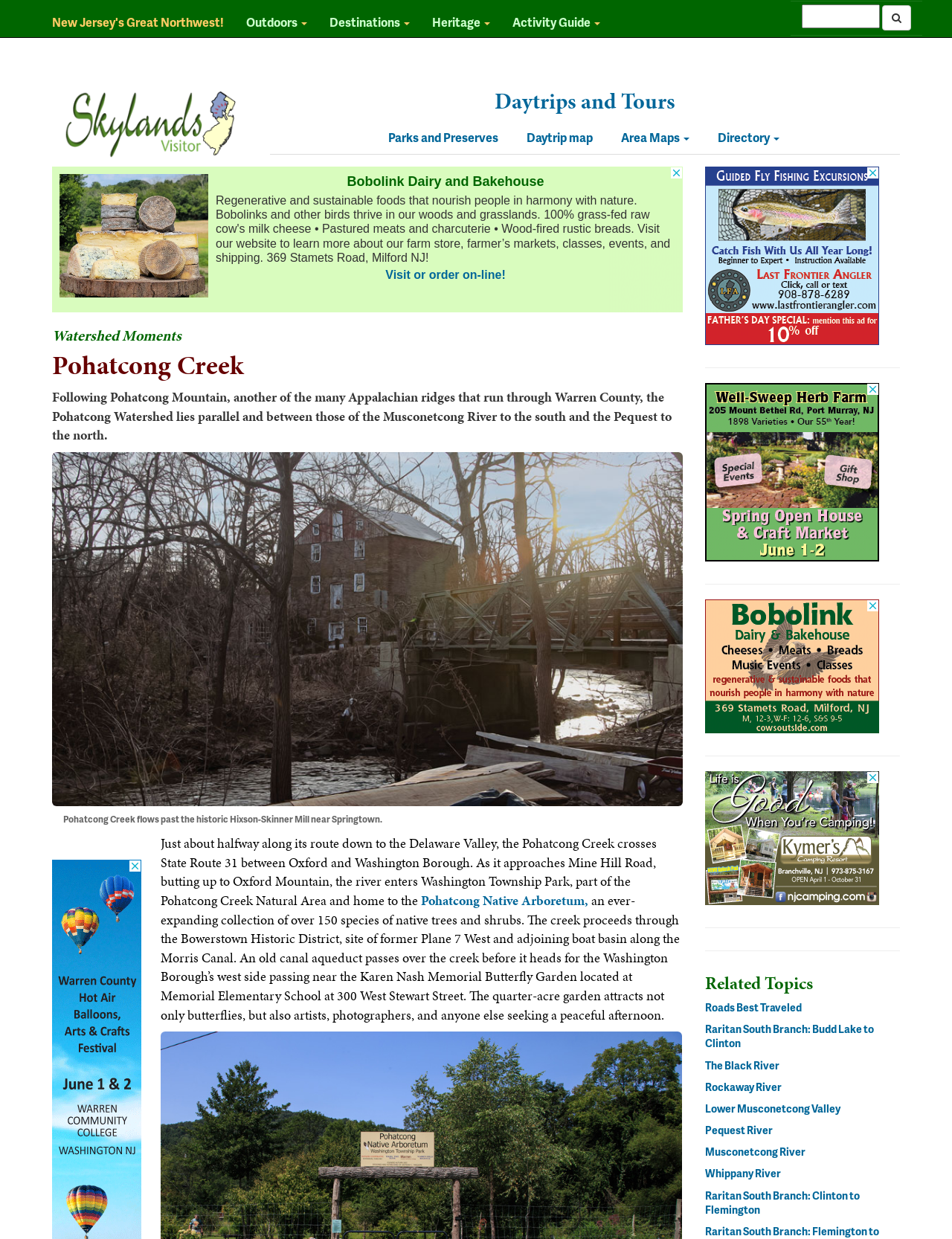Identify the bounding box coordinates of the area you need to click to perform the following instruction: "Learn about Pohatcong Native Arboretum".

[0.442, 0.719, 0.618, 0.734]